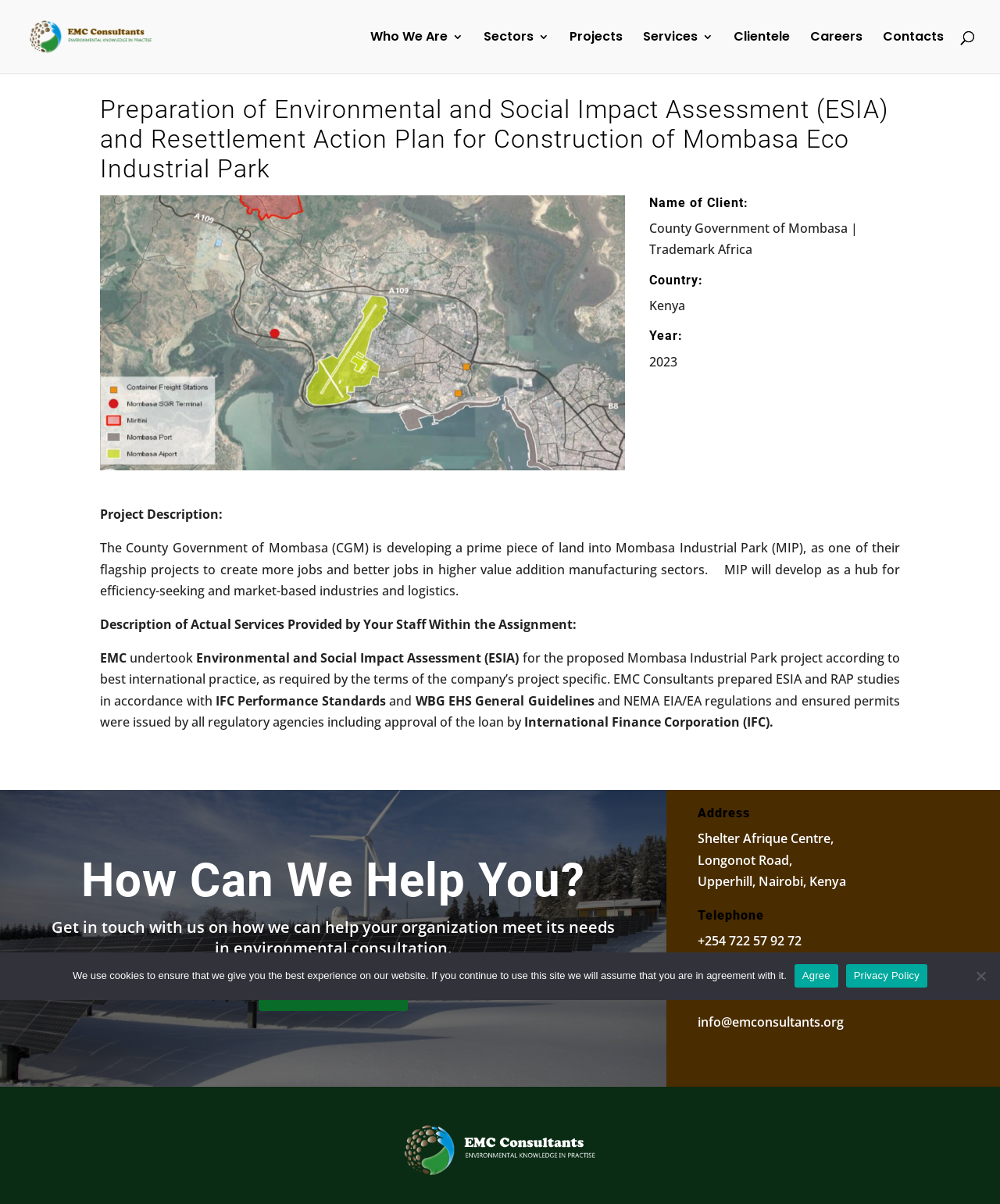Please provide a brief answer to the following inquiry using a single word or phrase:
What is the address of EMC Consultants?

Shelter Afrique Centre, Longonot Road, Upperhill, Nairobi, Kenya